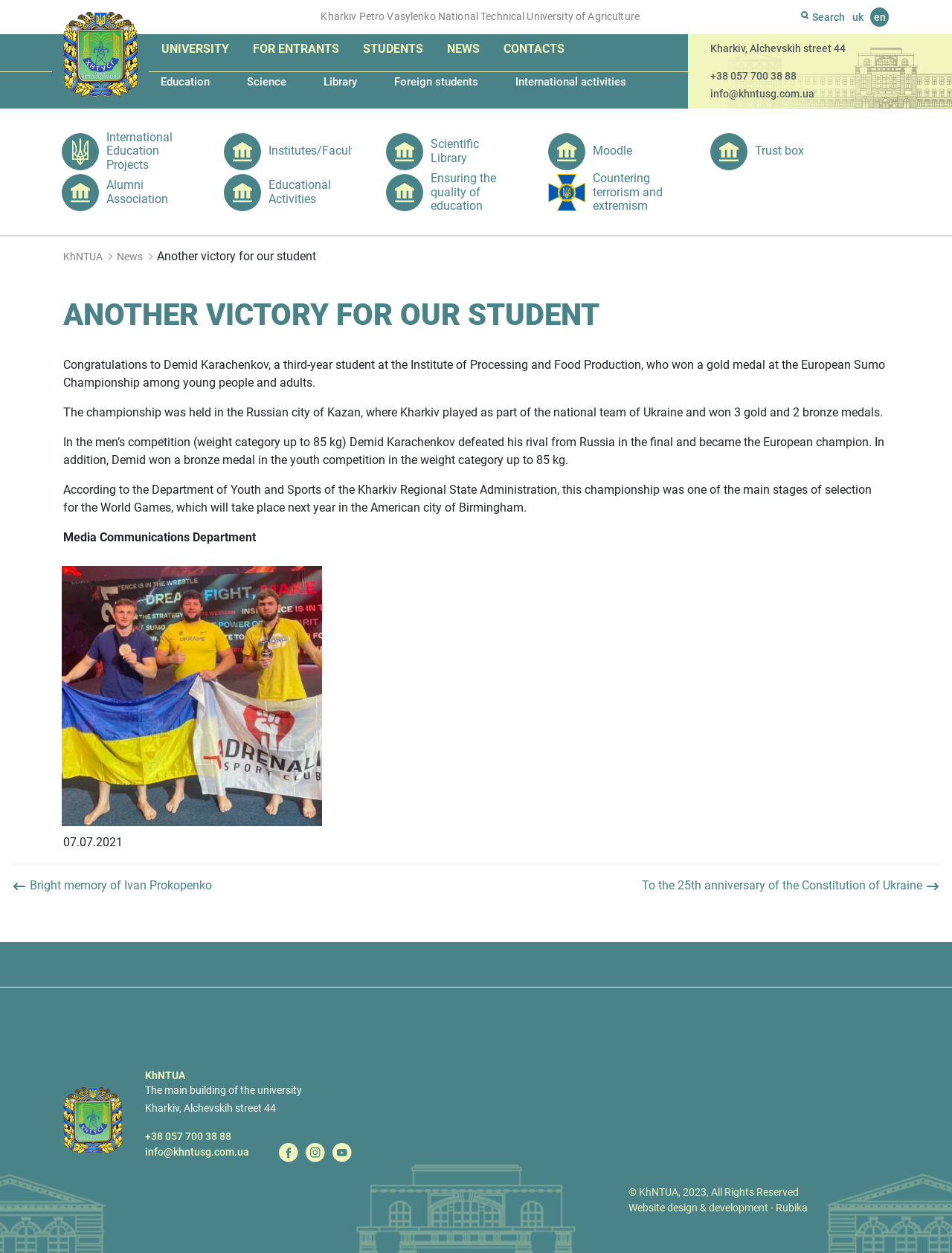Could you highlight the region that needs to be clicked to execute the instruction: "Contact the university"?

[0.516, 0.027, 0.605, 0.051]